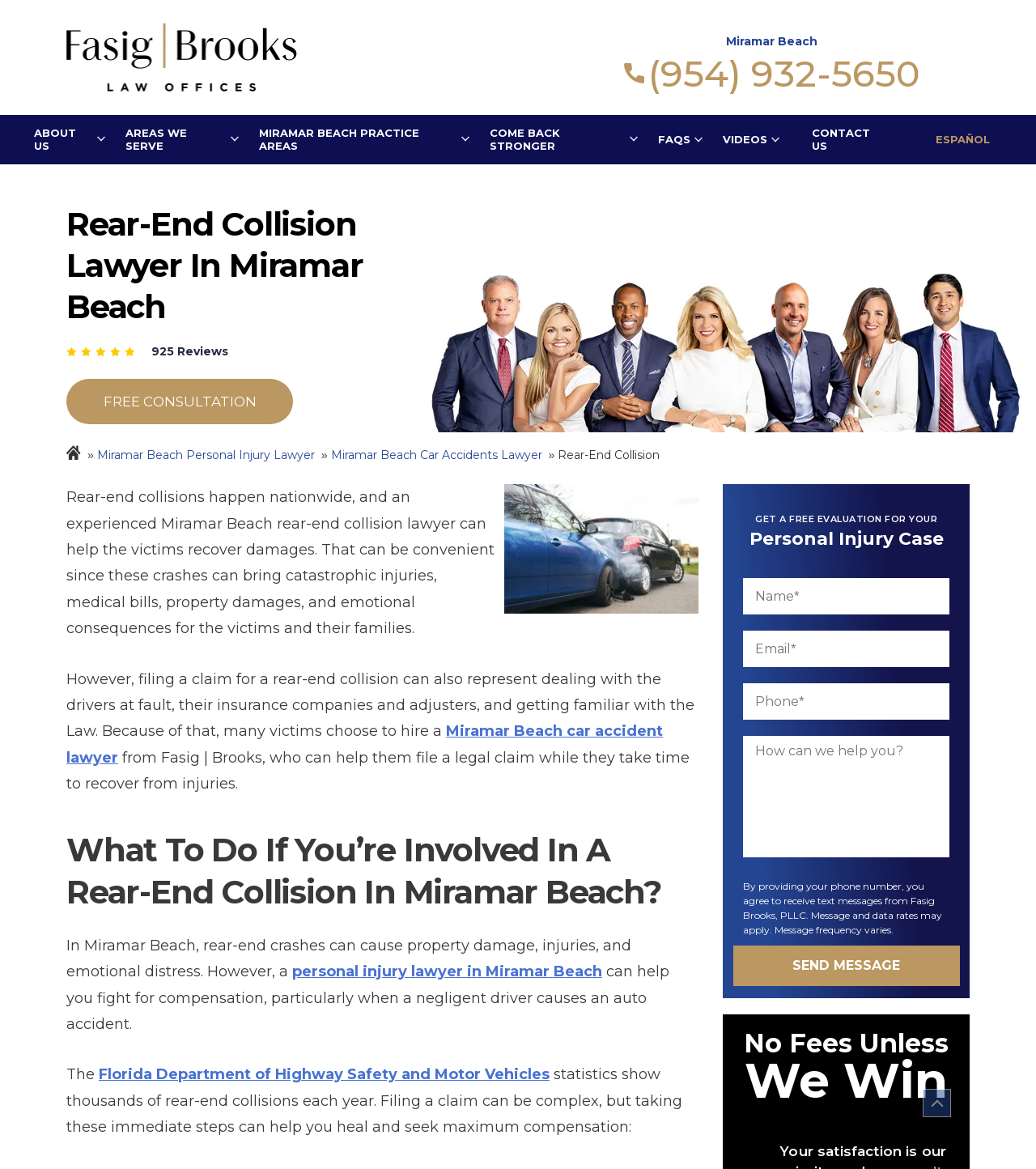Please determine the bounding box coordinates of the element to click on in order to accomplish the following task: "Fill out the contact form". Ensure the coordinates are four float numbers ranging from 0 to 1, i.e., [left, top, right, bottom].

[0.717, 0.488, 0.916, 0.844]